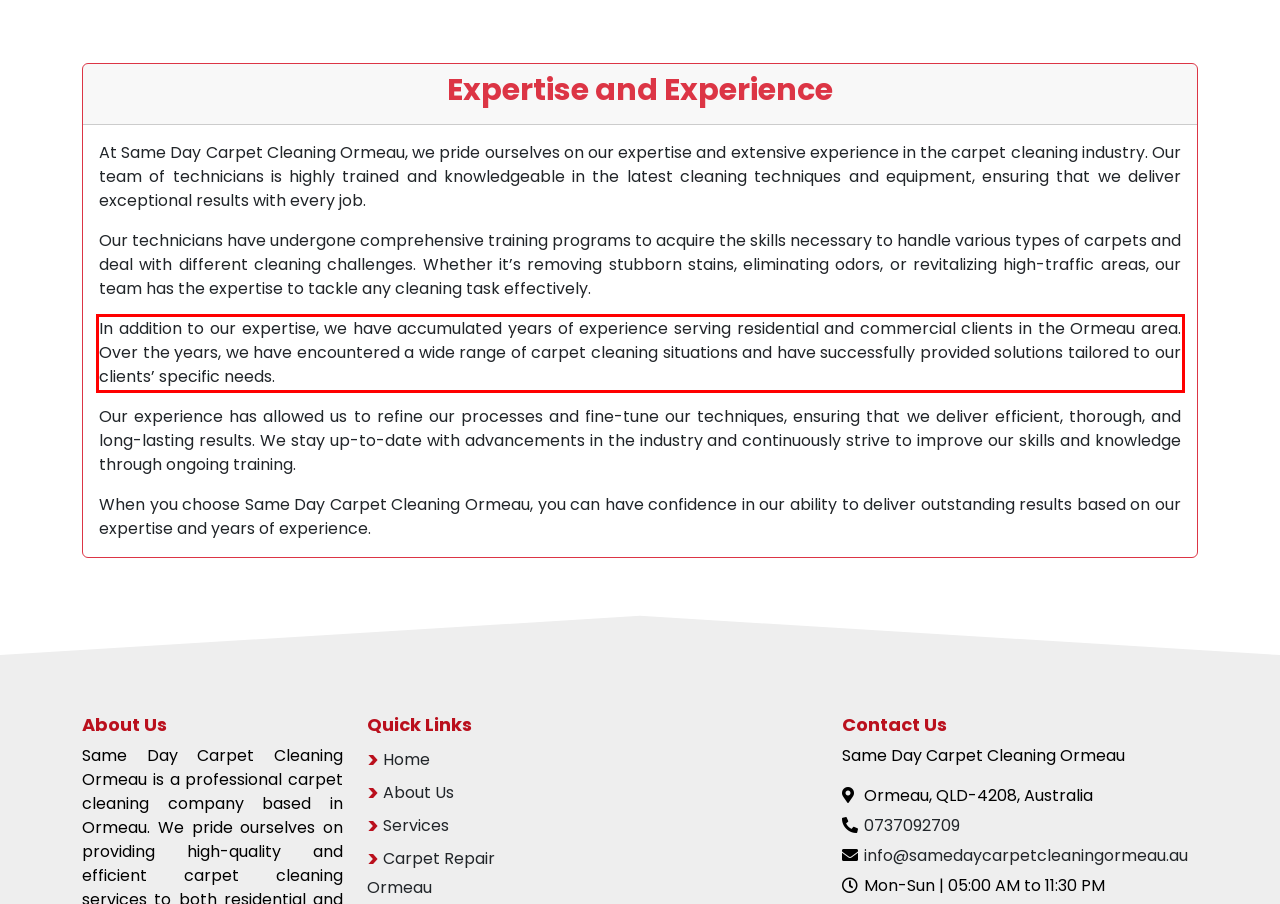Please use OCR to extract the text content from the red bounding box in the provided webpage screenshot.

In addition to our expertise, we have accumulated years of experience serving residential and commercial clients in the Ormeau area. Over the years, we have encountered a wide range of carpet cleaning situations and have successfully provided solutions tailored to our clients’ specific needs.